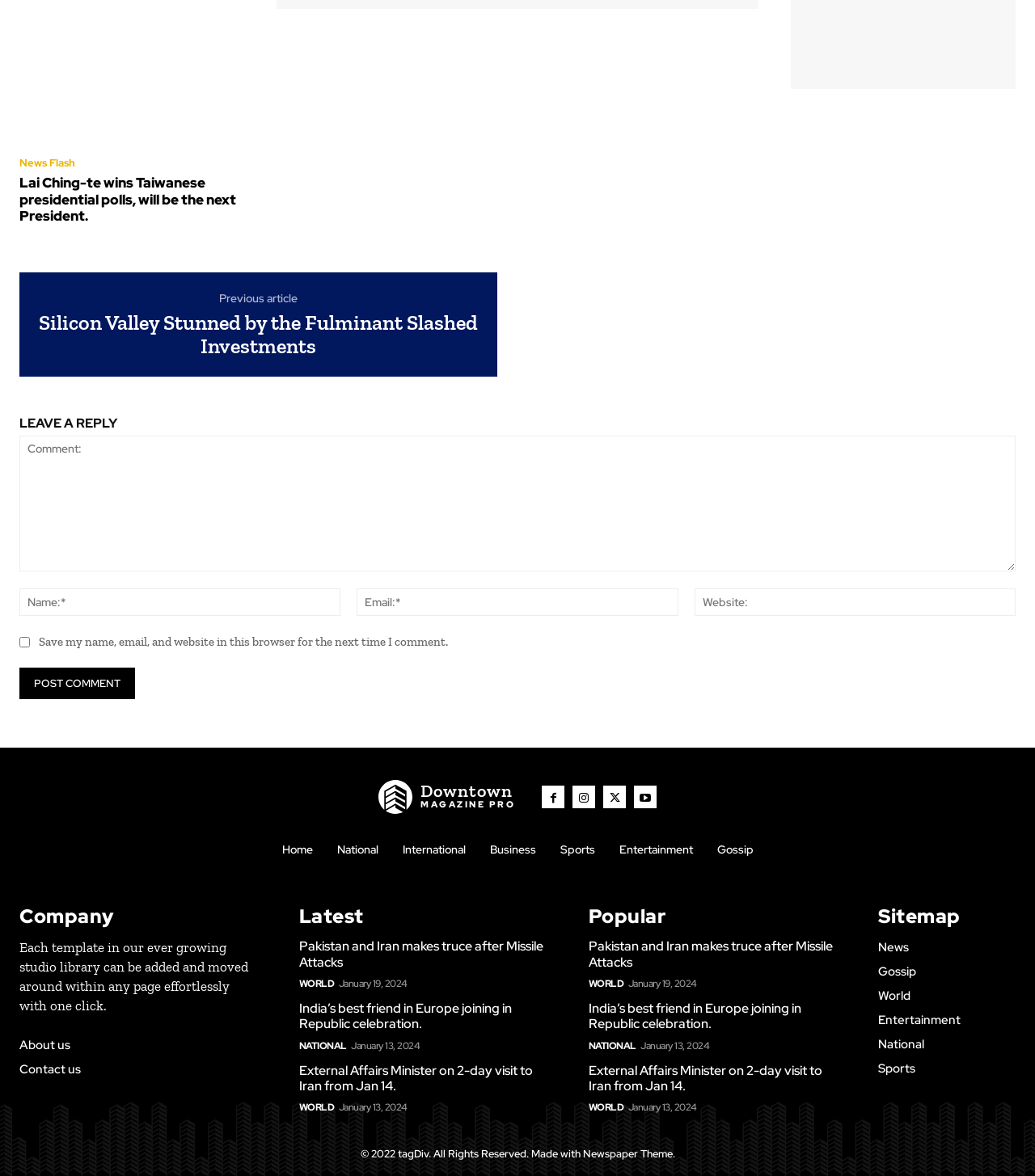Refer to the screenshot and give an in-depth answer to this question: What is the name of the theme used to create this webpage?

I can see a static text element at the bottom of the webpage with the text 'Made with Newspaper Theme.', which indicates that this is the name of the theme used to create this webpage.